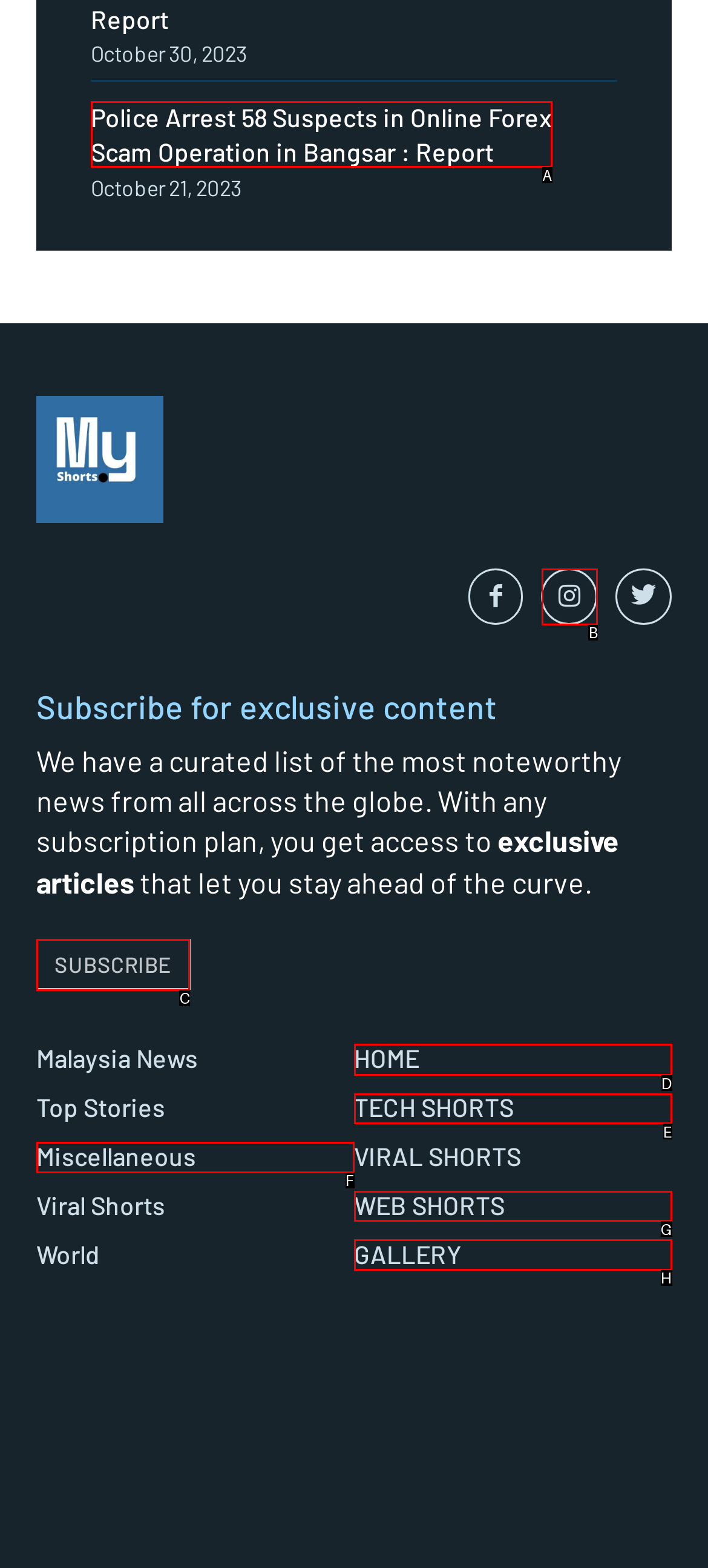Determine the HTML element to be clicked to complete the task: Go to the 'HOME' page. Answer by giving the letter of the selected option.

D